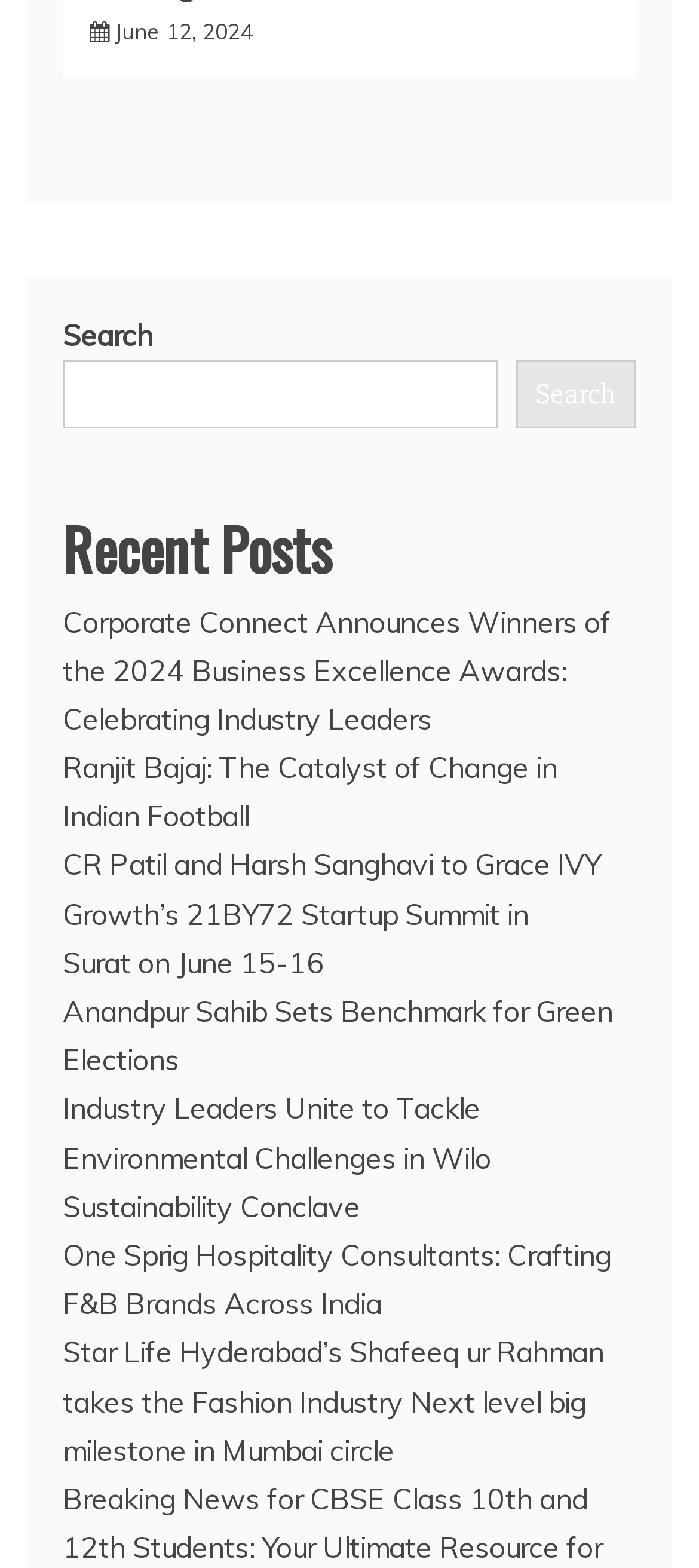What is the purpose of the box in the middle?
Provide a one-word or short-phrase answer based on the image.

Search